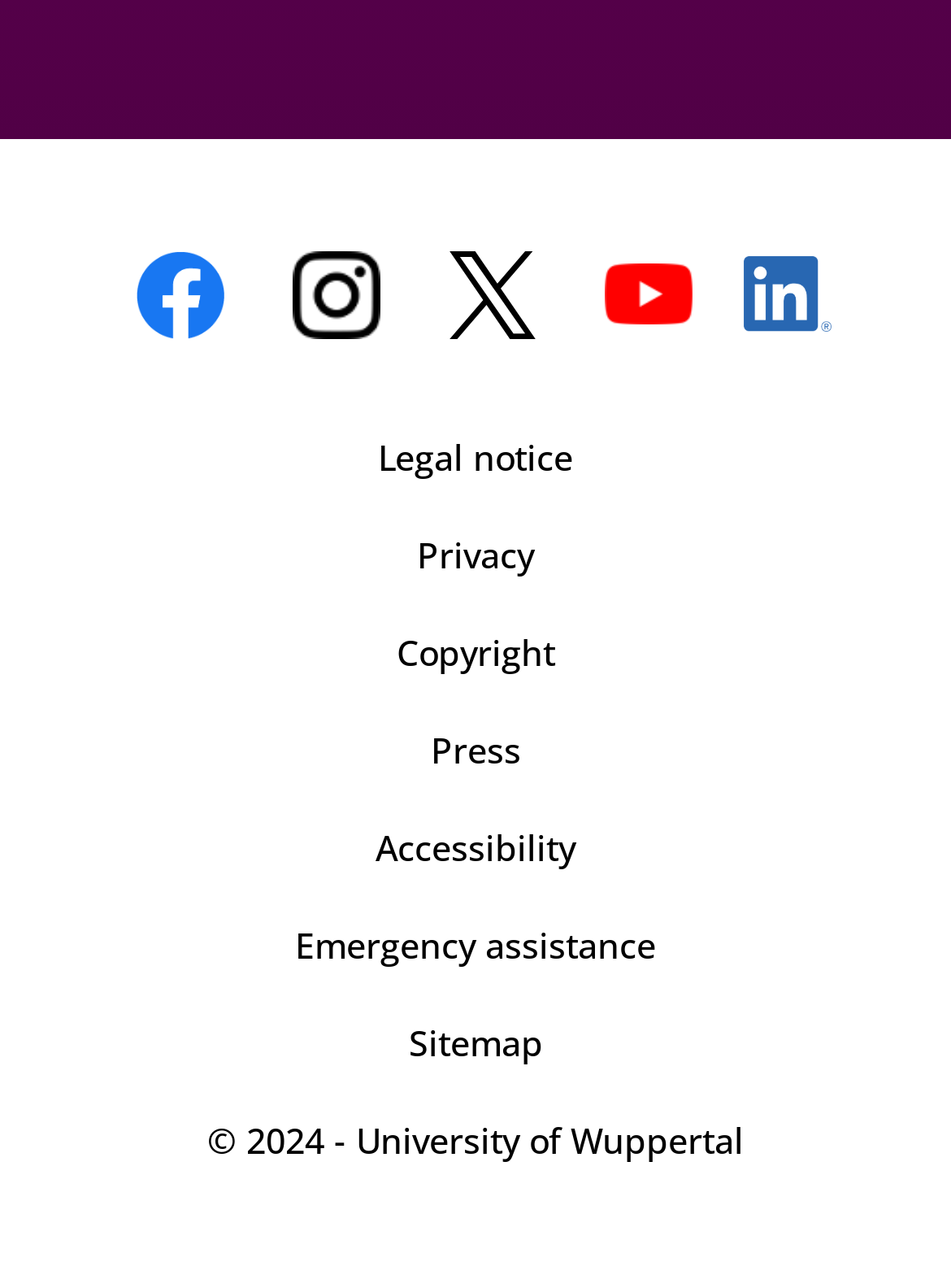How many social media links are available?
Look at the image and answer the question using a single word or phrase.

5